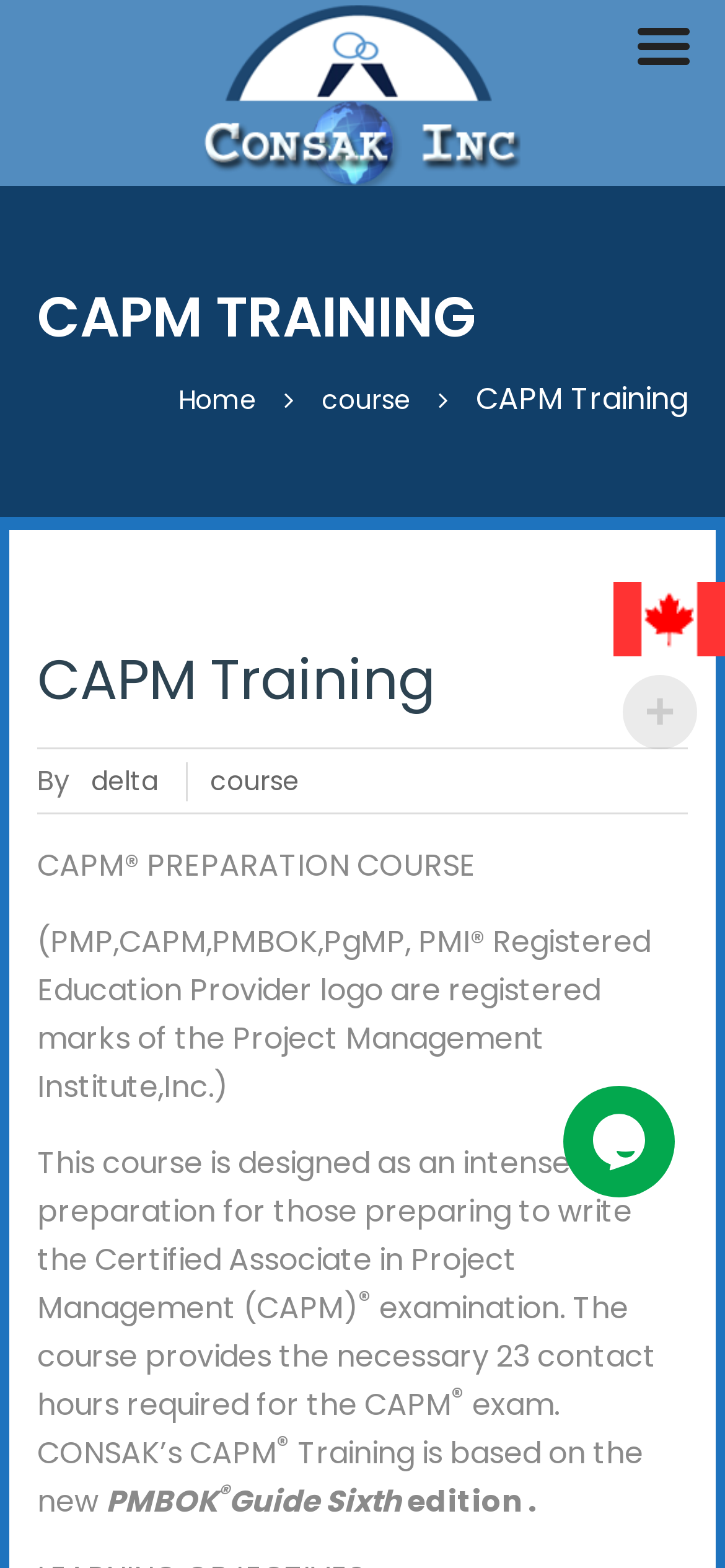Answer the question briefly using a single word or phrase: 
What is the name of the guide used in the CAPM Training?

PMBOK Guide Sixth edition